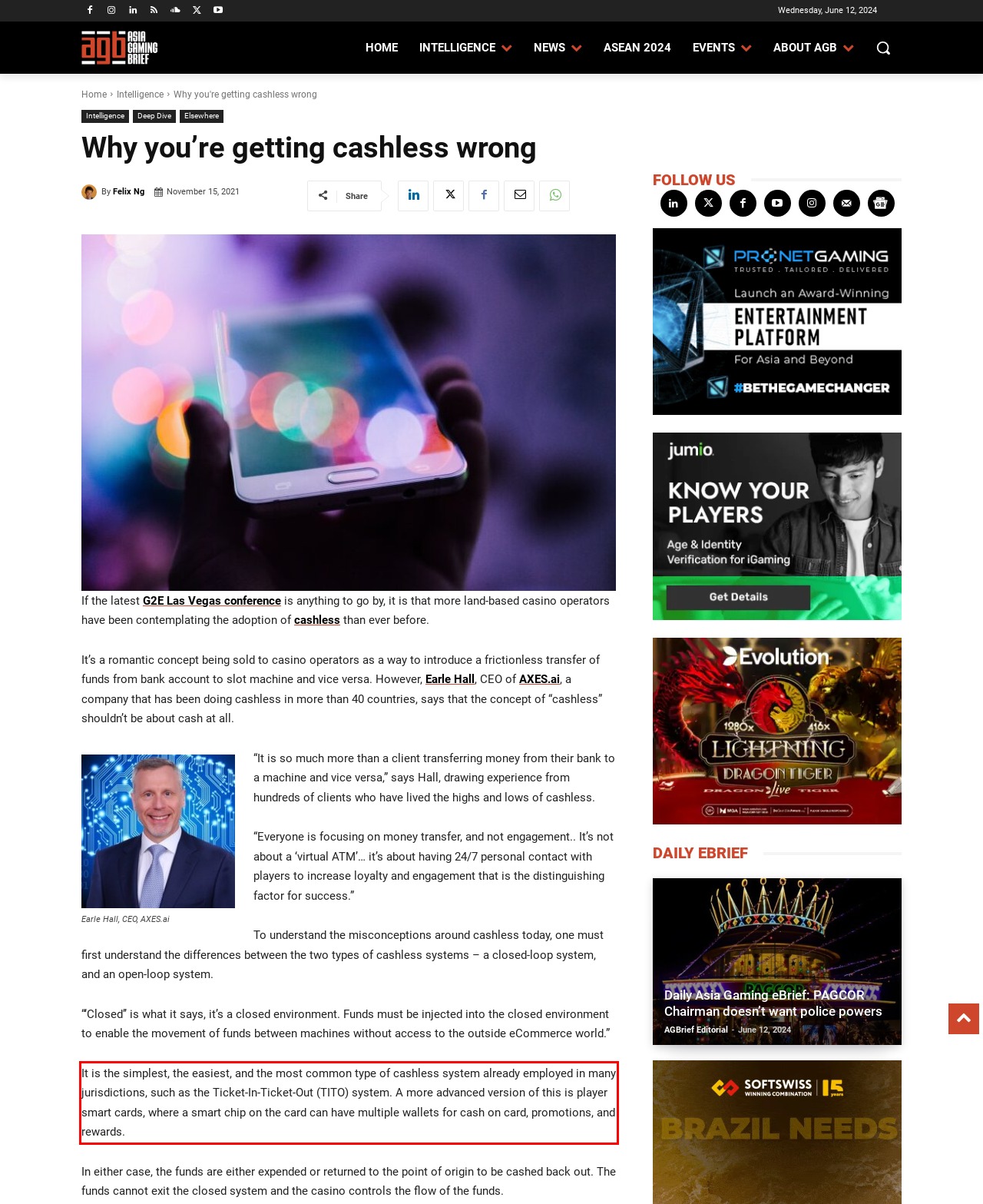Identify the text inside the red bounding box on the provided webpage screenshot by performing OCR.

It is the simplest, the easiest, and the most common type of cashless system already employed in many jurisdictions, such as the Ticket-In-Ticket-Out (TITO) system. A more advanced version of this is player smart cards, where a smart chip on the card can have multiple wallets for cash on card, promotions, and rewards.